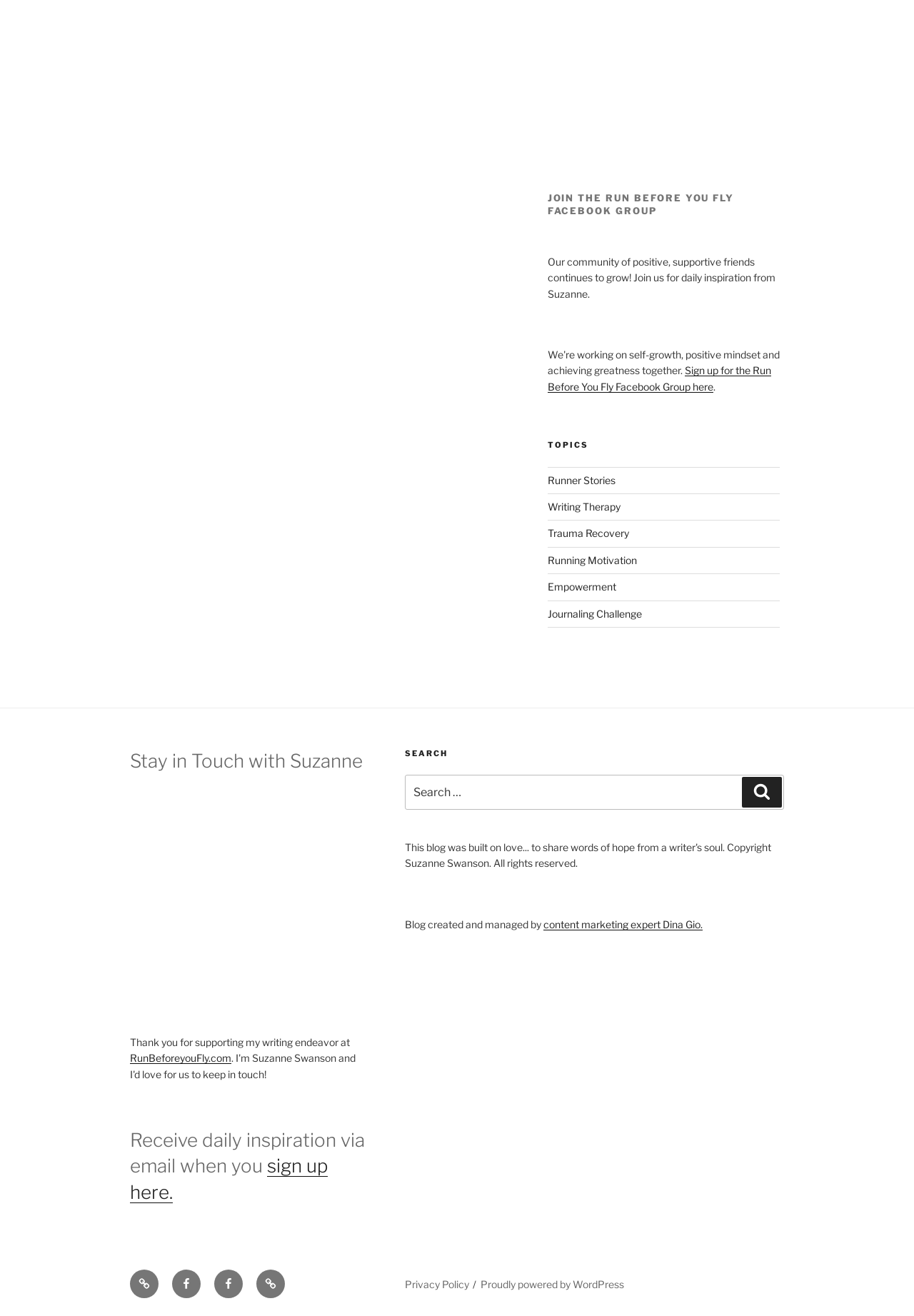Identify the bounding box coordinates necessary to click and complete the given instruction: "Visit the Run Before You Fly FB Page".

[0.188, 0.965, 0.22, 0.986]